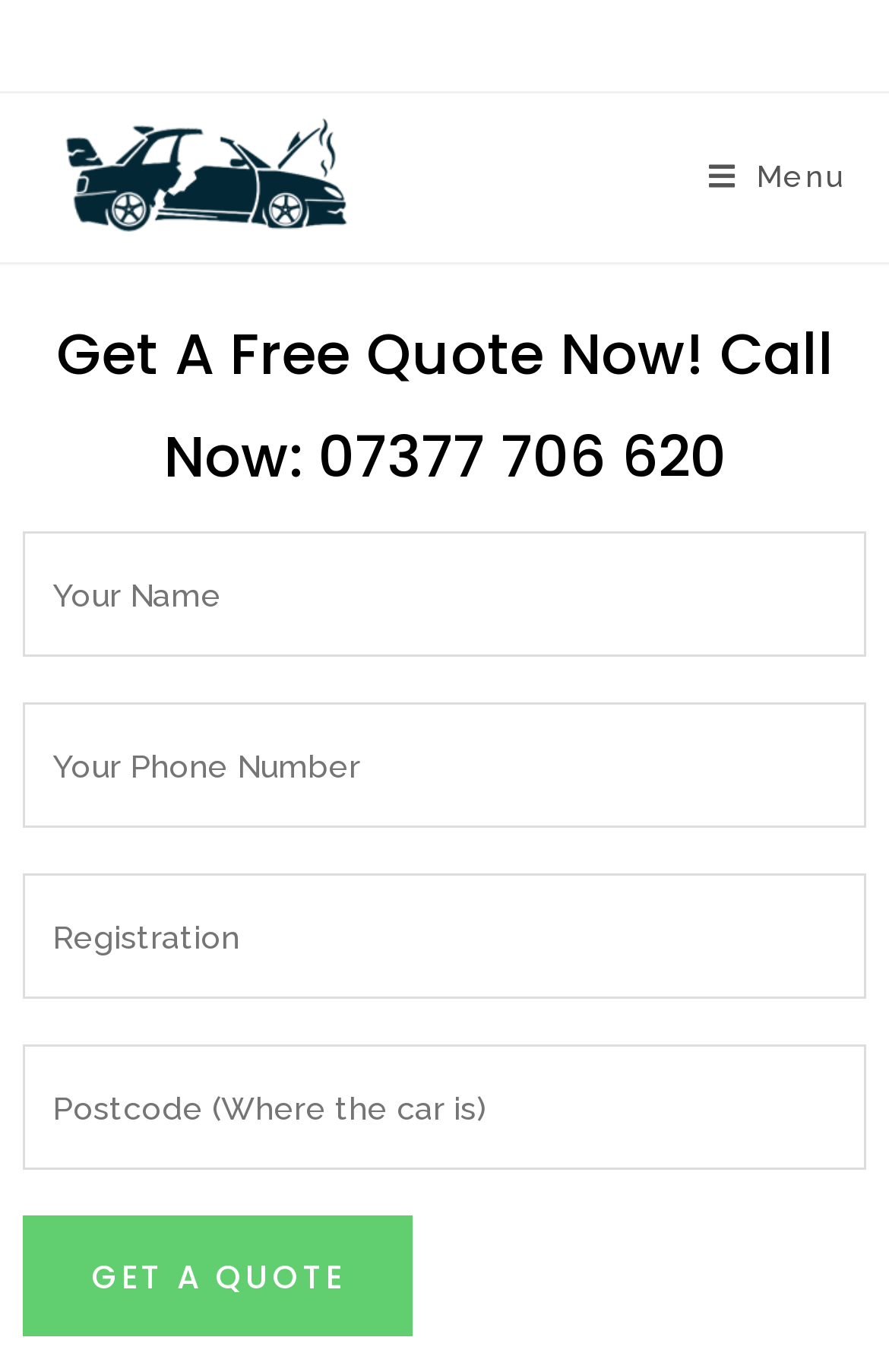Based on the element description "Eldridge, IA - 563-285-7272", predict the bounding box coordinates of the UI element.

None